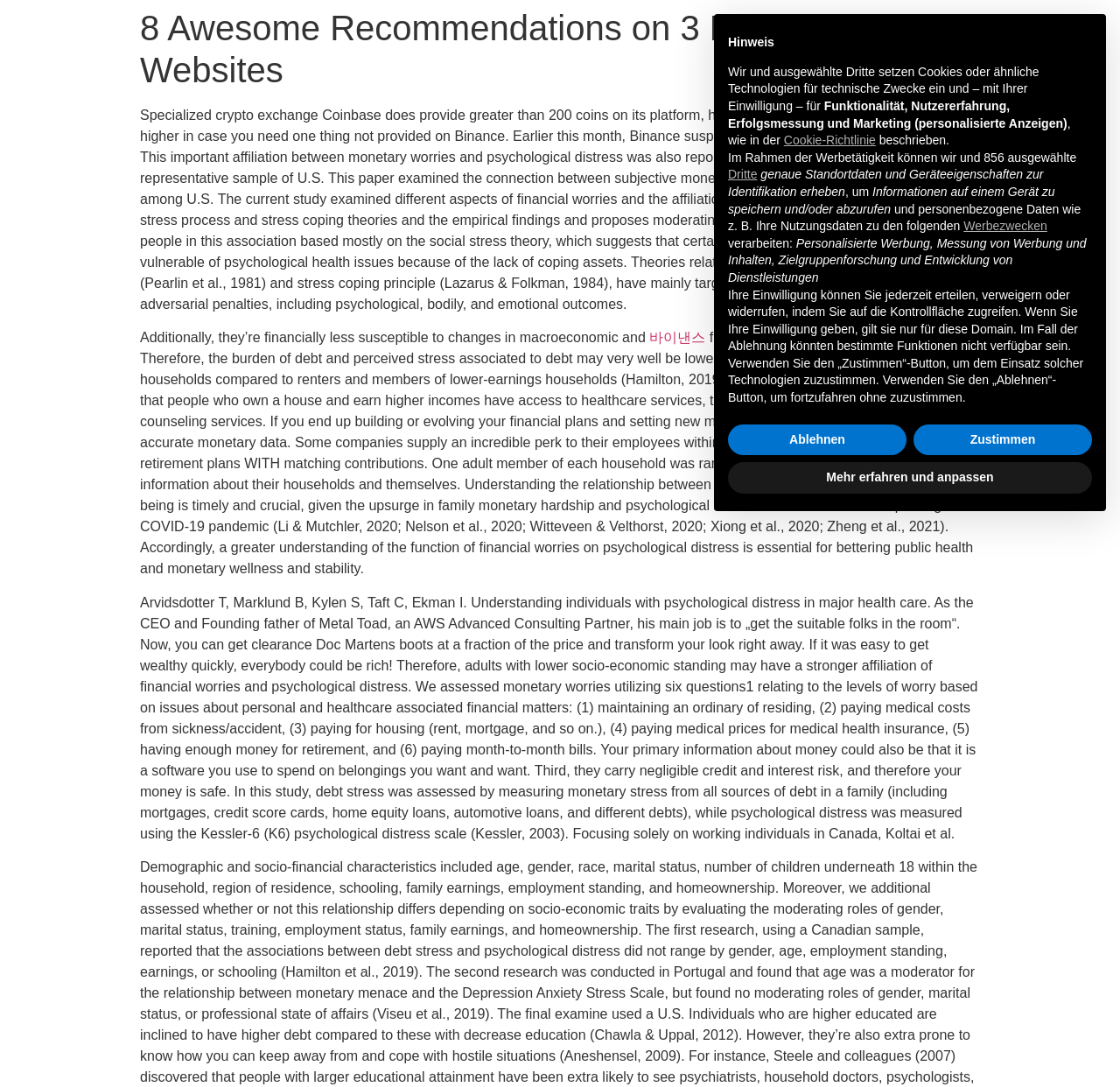What is the name of the psychological distress scale used in the study?
Look at the screenshot and respond with one word or a short phrase.

Kessler-6